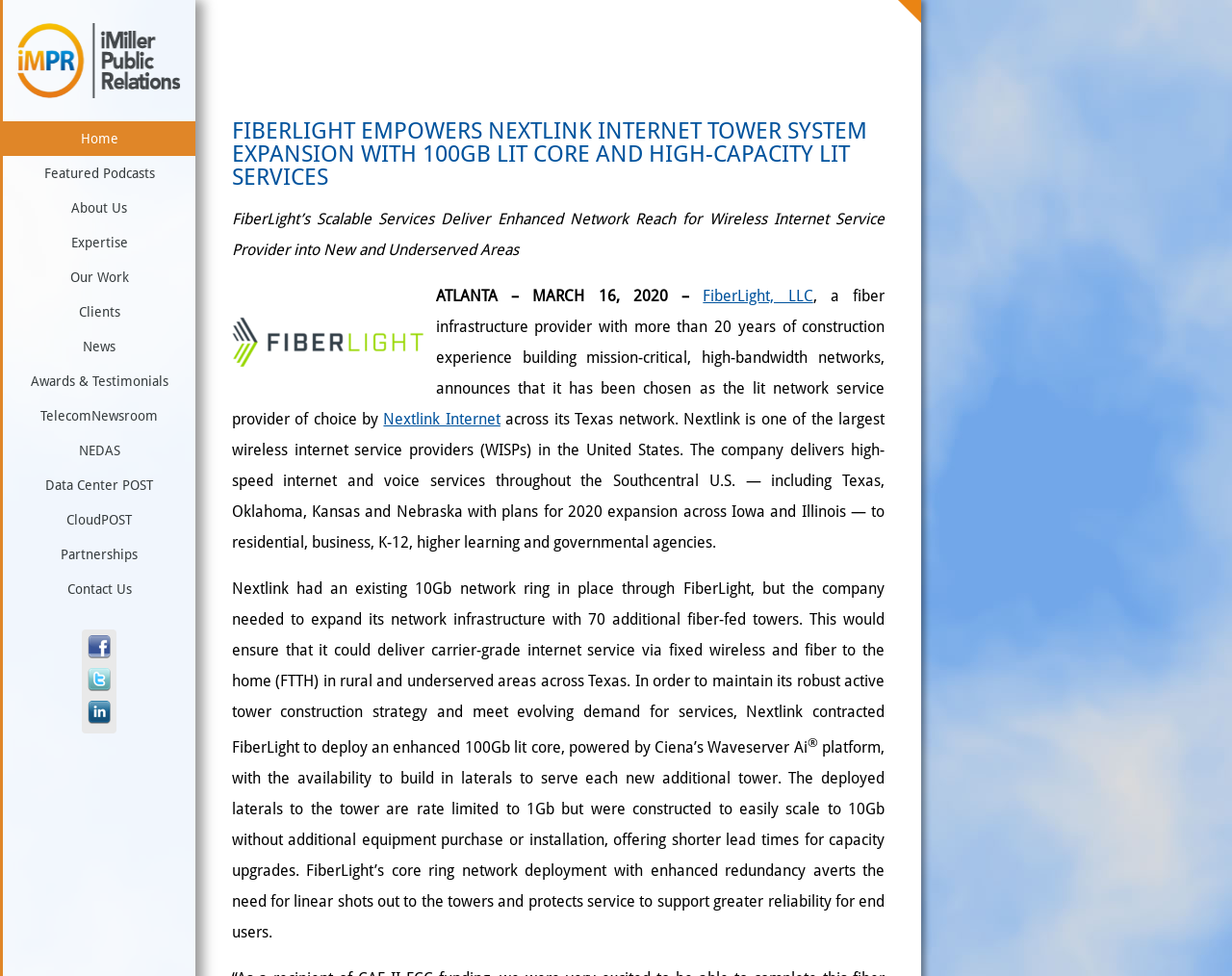Determine the bounding box coordinates of the element that should be clicked to execute the following command: "Follow 'iMiller Public Relations' on Facebook".

[0.069, 0.663, 0.092, 0.681]